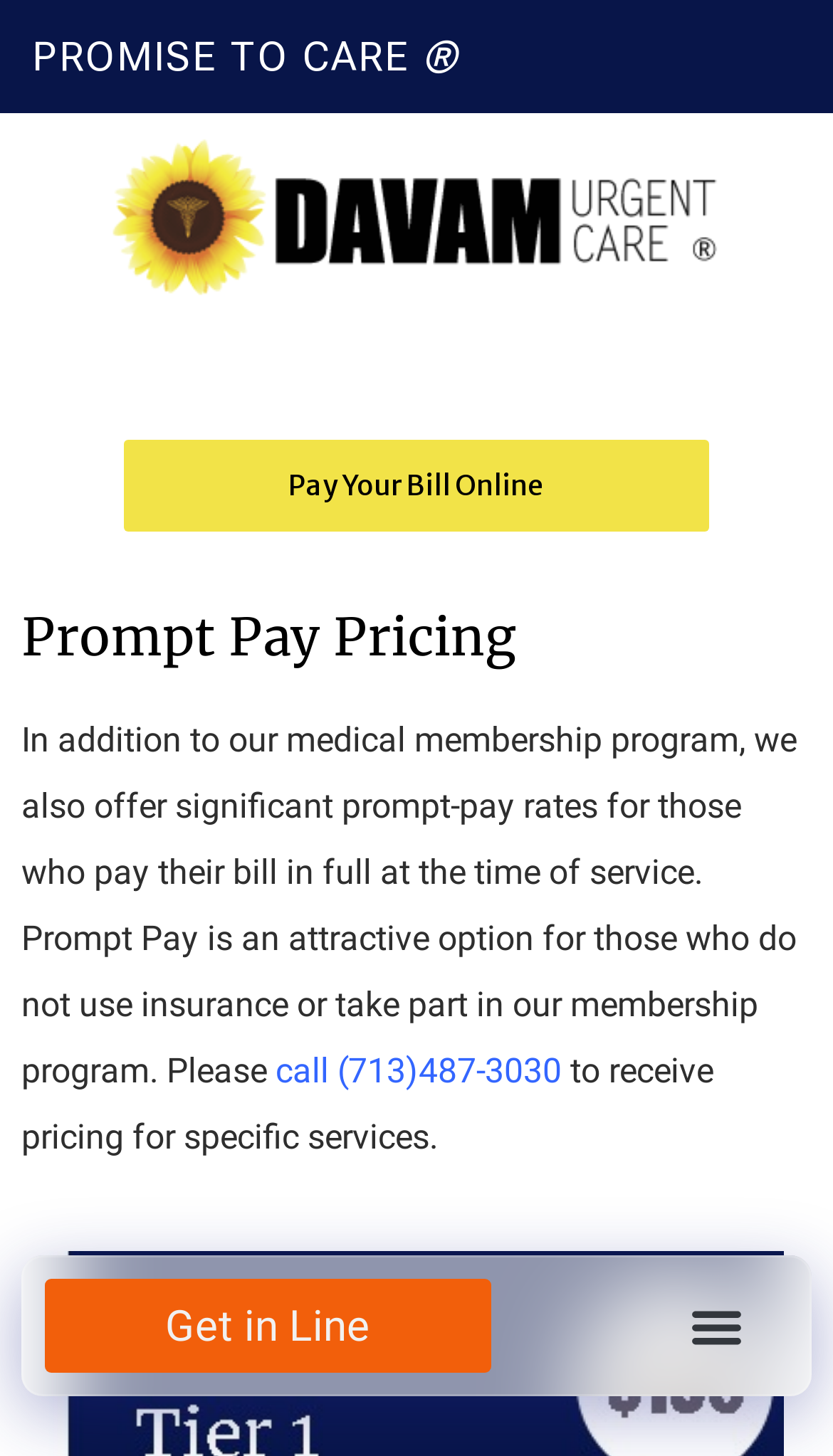Given the element description: "Visit Website", predict the bounding box coordinates of the UI element it refers to, using four float numbers between 0 and 1, i.e., [left, top, right, bottom].

None